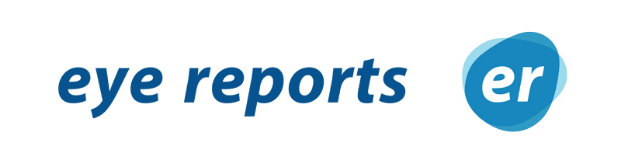Formulate a detailed description of the image content.

The image features the logo of "Eye Reports," an international peer-reviewed medical journal focused exclusively on eye-related diseases. The logo prominently displays the journal's name, "eye reports," in a modern font, with the letters styled in blue. Accompanying the name is the abbreviation "er" enclosed in a soft-edged blue circle, which emphasizes the journal's focus on ophthalmology. This logo represents the journal's commitment to publishing significant clinical information aimed at enhancing patient care in the field of ophthalmology.